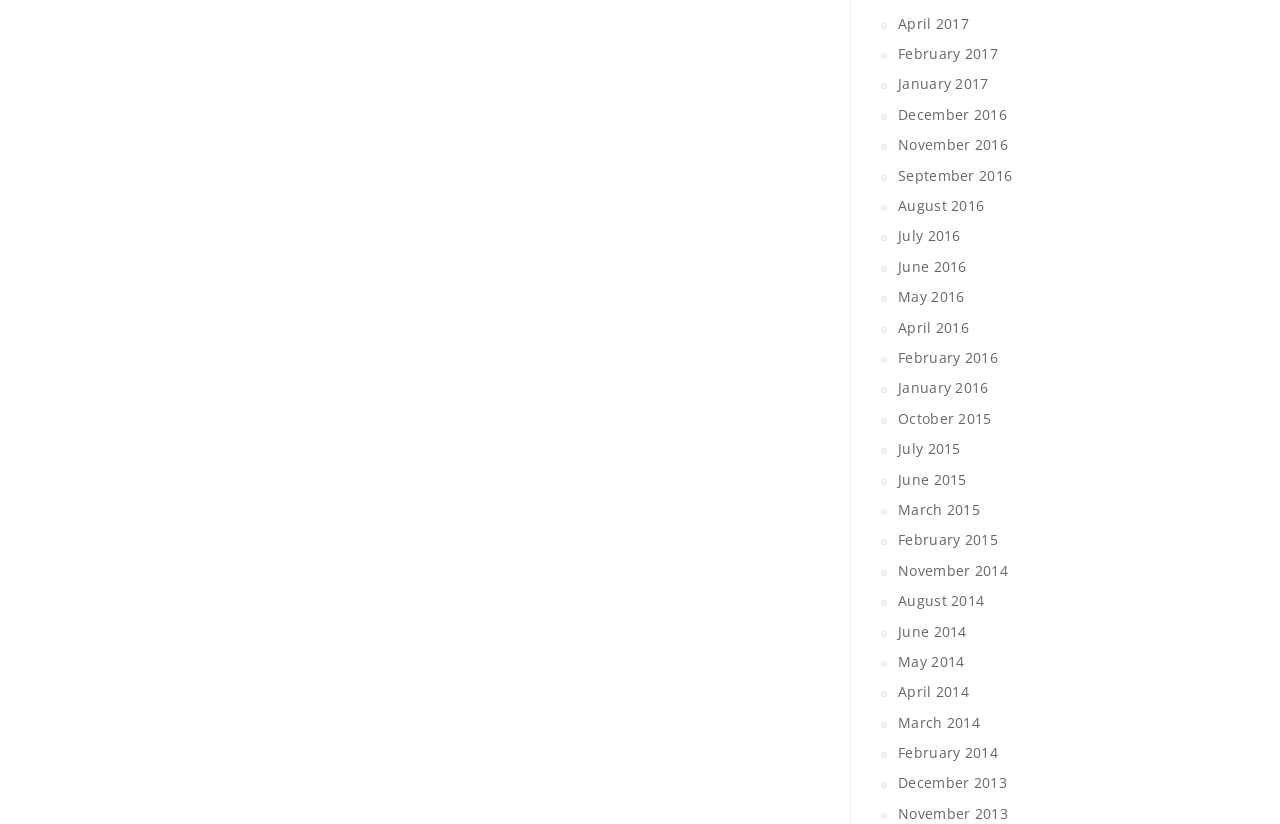Refer to the element description May 2016 and identify the corresponding bounding box in the screenshot. Format the coordinates as (top-left x, top-left y, bottom-right x, bottom-right y) with values in the range of 0 to 1.

[0.702, 0.349, 0.753, 0.372]